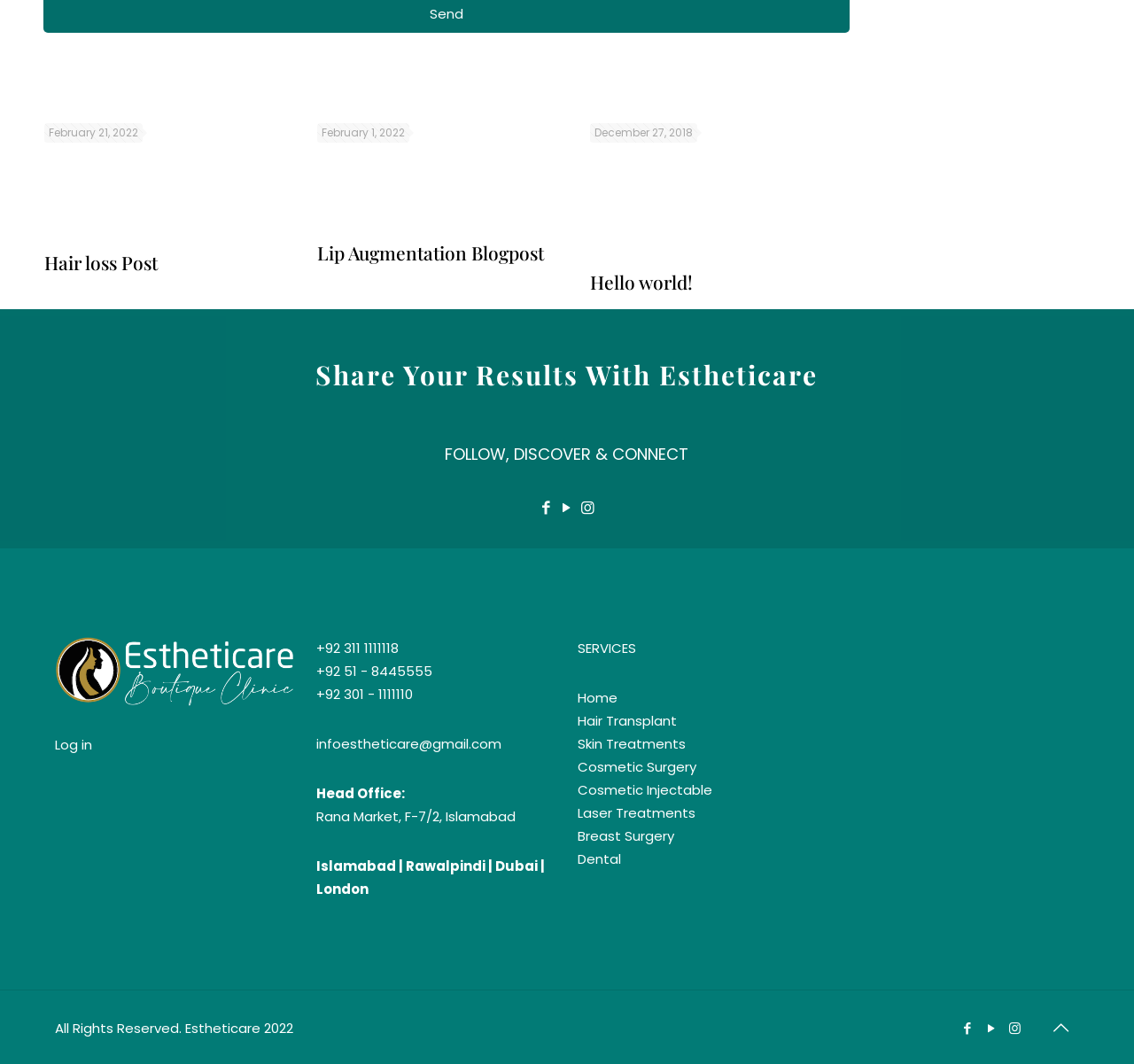Indicate the bounding box coordinates of the clickable region to achieve the following instruction: "Log in to your account."

[0.048, 0.691, 0.081, 0.708]